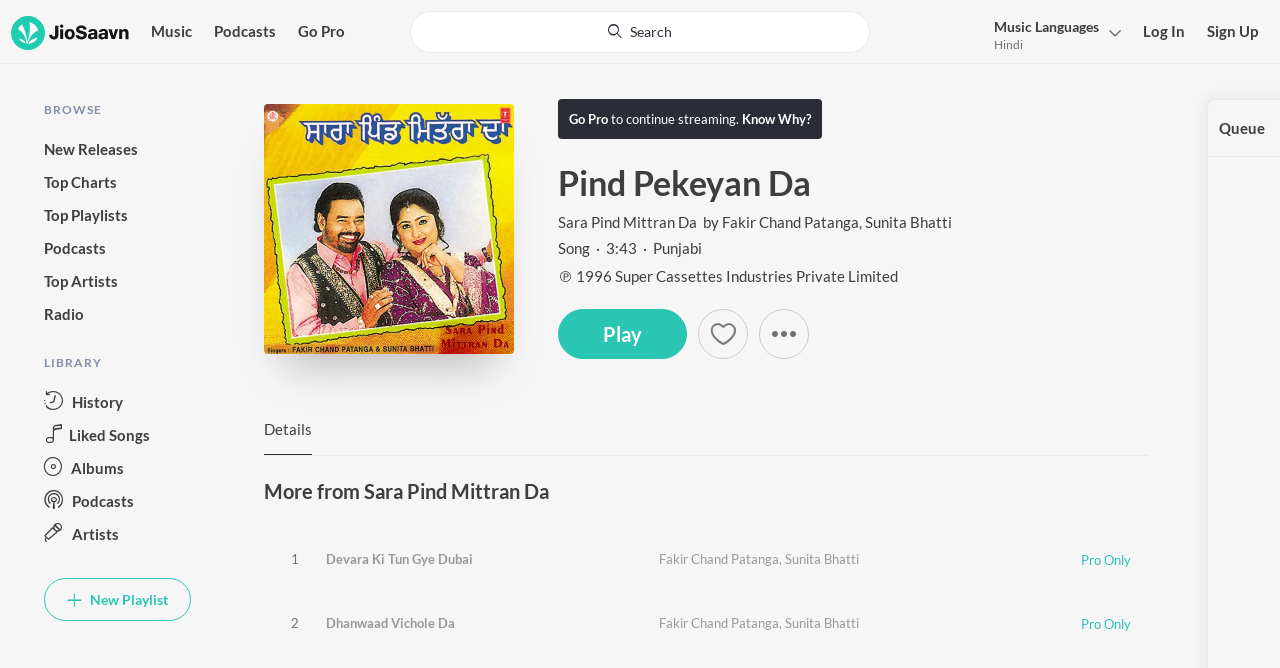Specify the bounding box coordinates for the region that must be clicked to perform the given instruction: "View more details of the album 'Sara Pind Mittran Da'".

[0.436, 0.318, 0.547, 0.345]